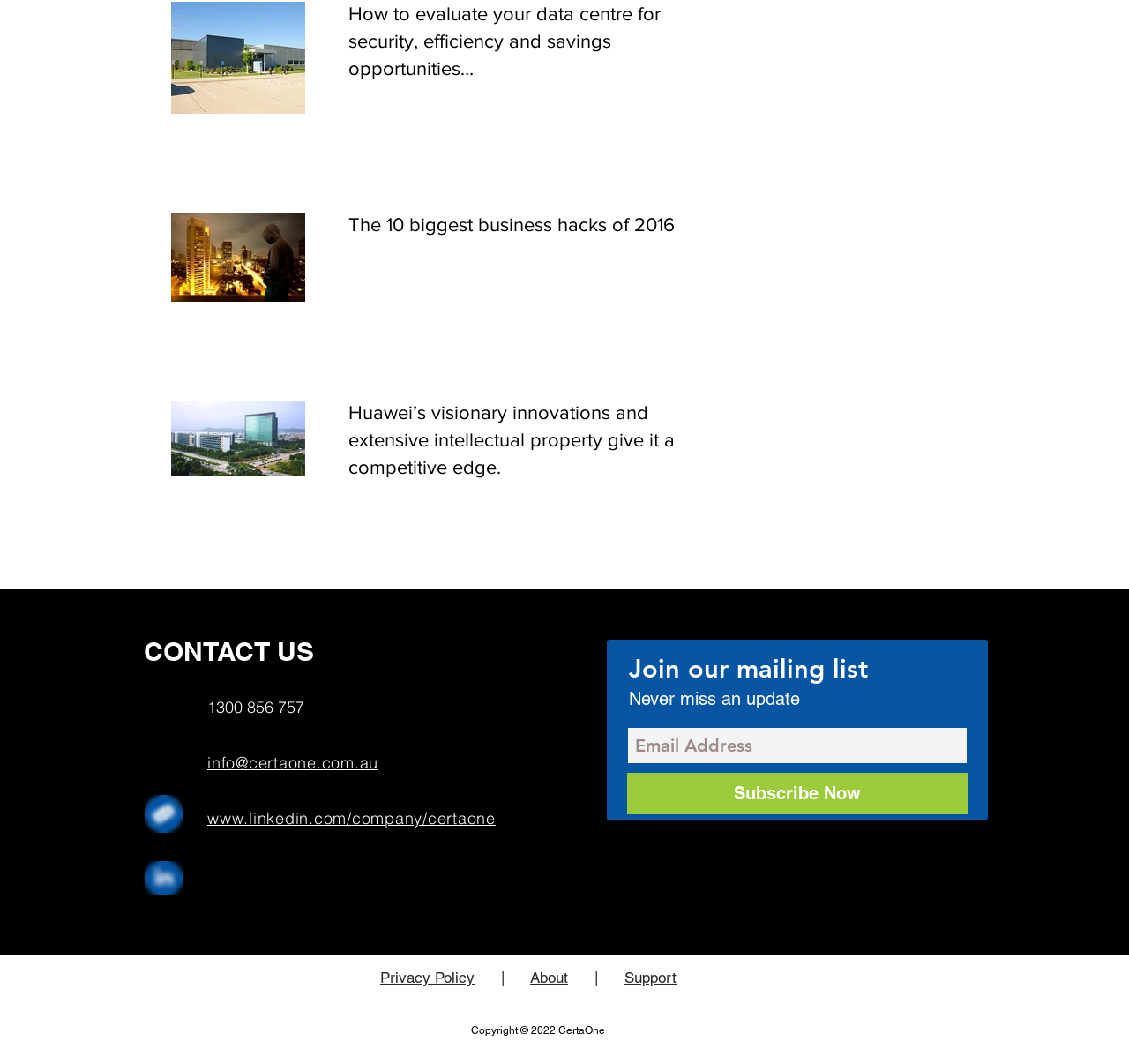Please give the bounding box coordinates of the area that should be clicked to fulfill the following instruction: "Click the link to read about evaluating data centre for security, efficiency and savings opportunities". The coordinates should be in the format of four float numbers from 0 to 1, i.e., [left, top, right, bottom].

[0.309, 0.001, 0.607, 0.084]